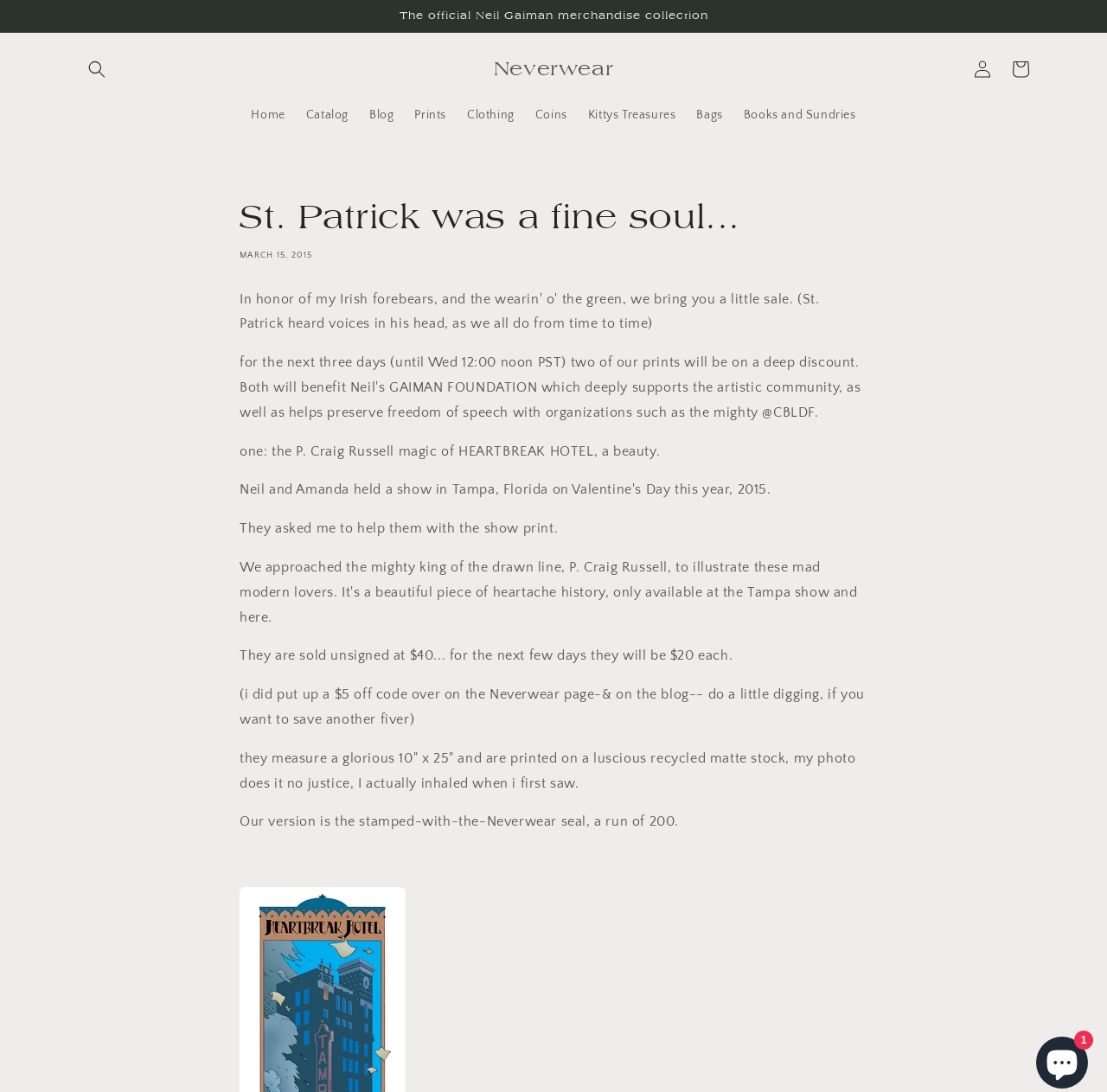Please find the bounding box coordinates of the element that needs to be clicked to perform the following instruction: "Search for something". The bounding box coordinates should be four float numbers between 0 and 1, represented as [left, top, right, bottom].

[0.07, 0.046, 0.105, 0.081]